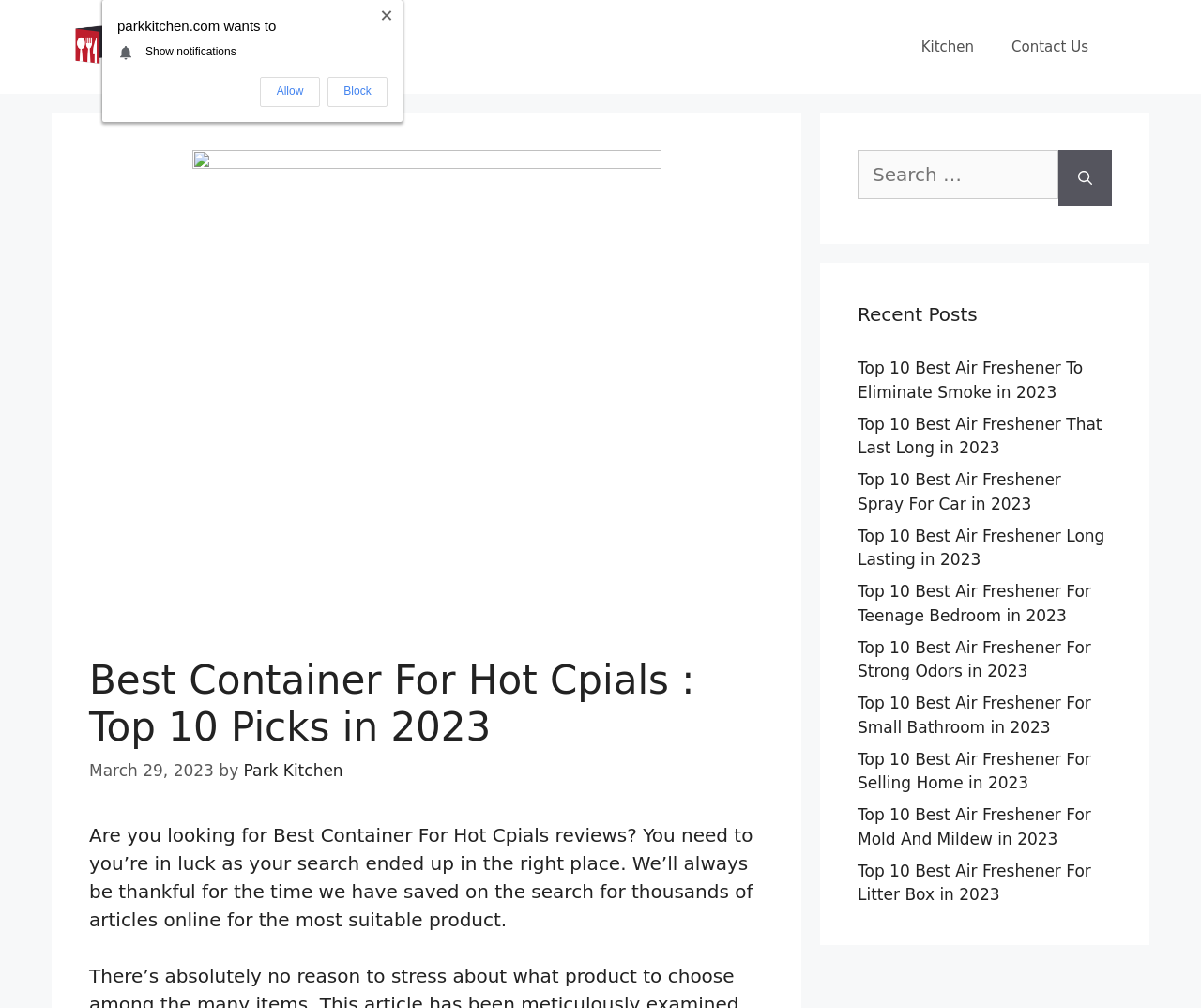Respond to the following question using a concise word or phrase: 
What is the purpose of the search box?

To search the website